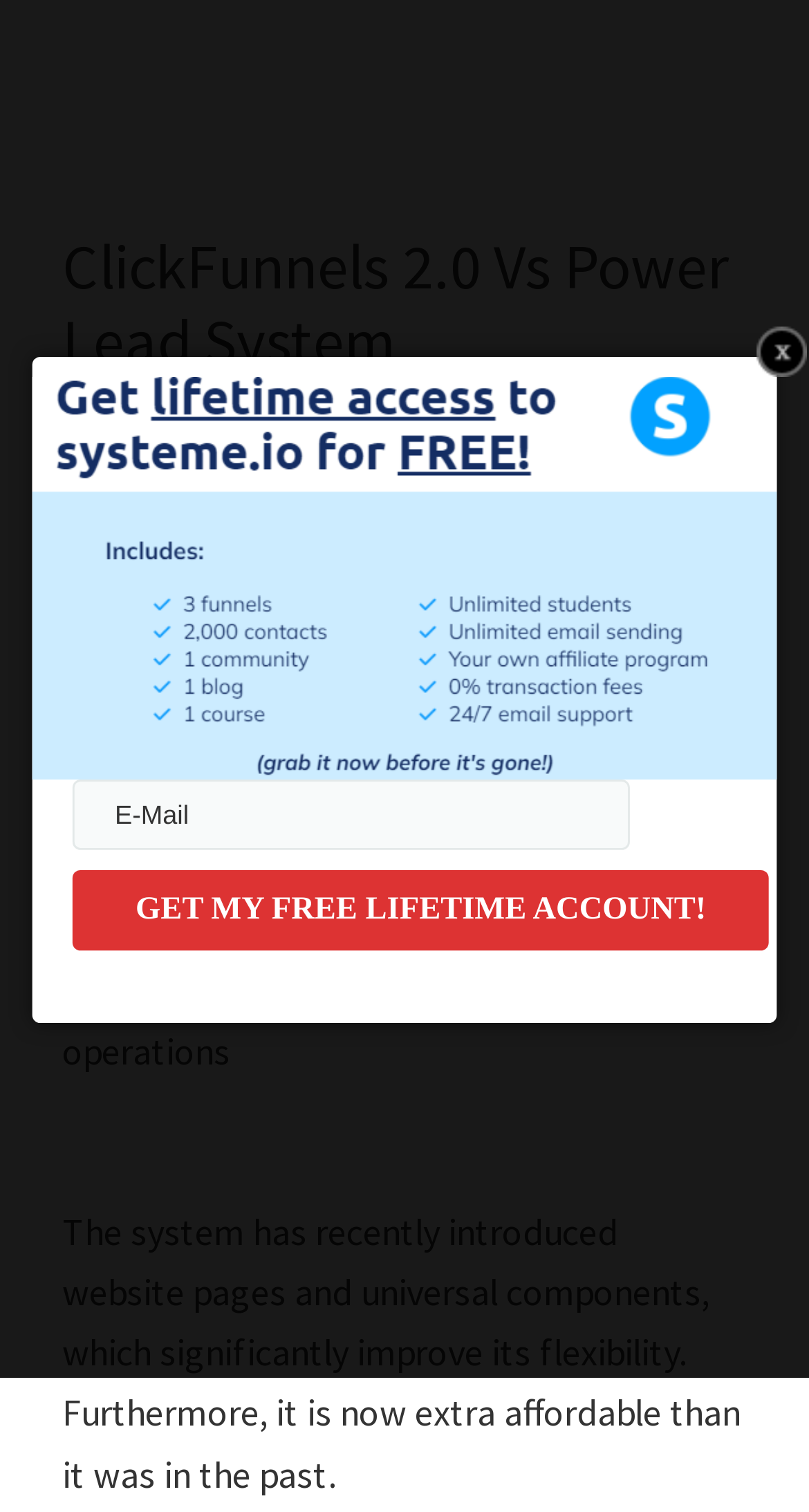Using the elements shown in the image, answer the question comprehensively: What is the date of the article?

I found the date of the article by looking at the time element in the header section, which contains the static text 'September 16, 2023'.